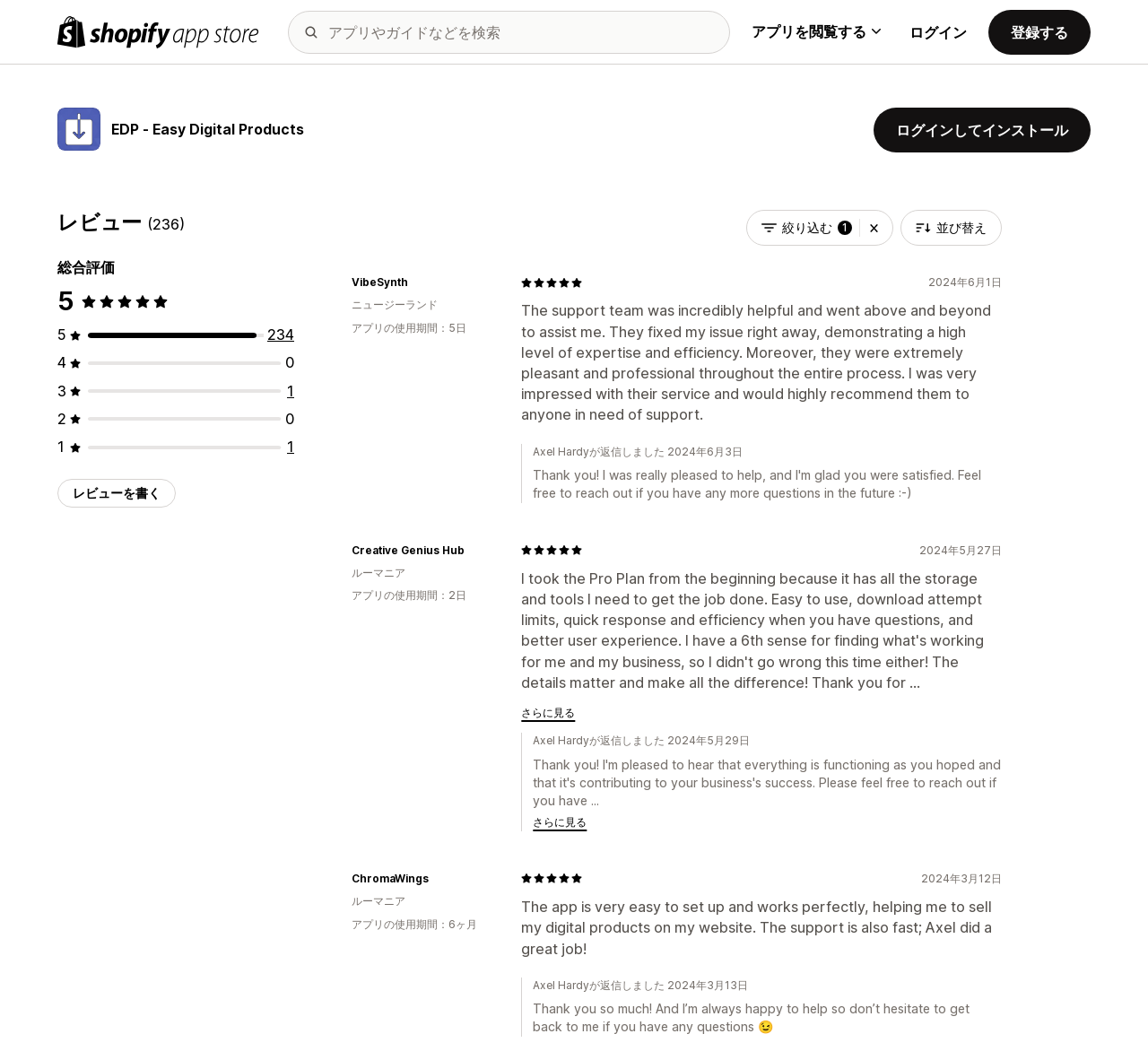Show the bounding box coordinates of the element that should be clicked to complete the task: "Log in".

[0.792, 0.022, 0.842, 0.042]